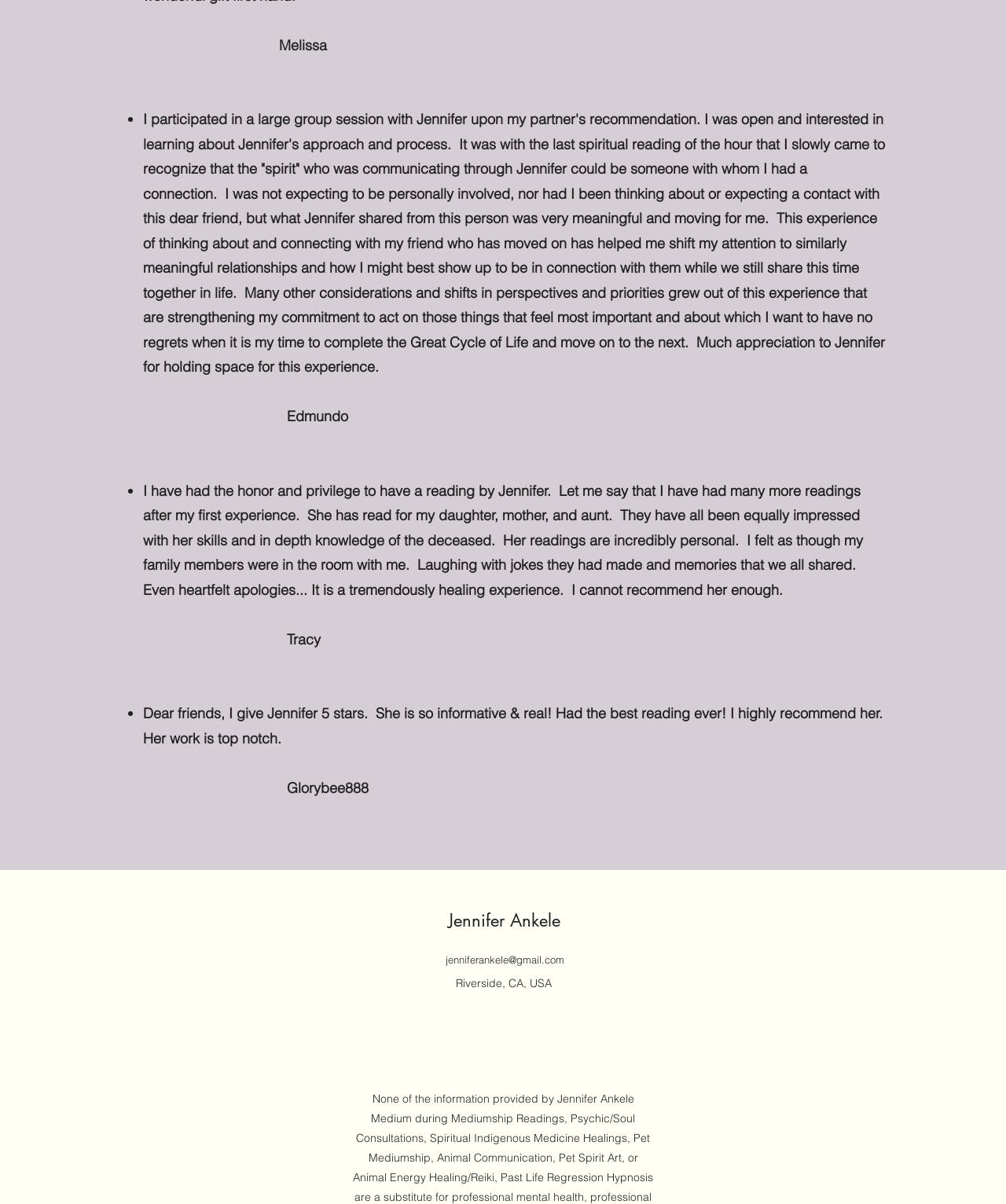Given the description of a UI element: "datingranking login", identify the bounding box coordinates of the matching element in the webpage screenshot.

None